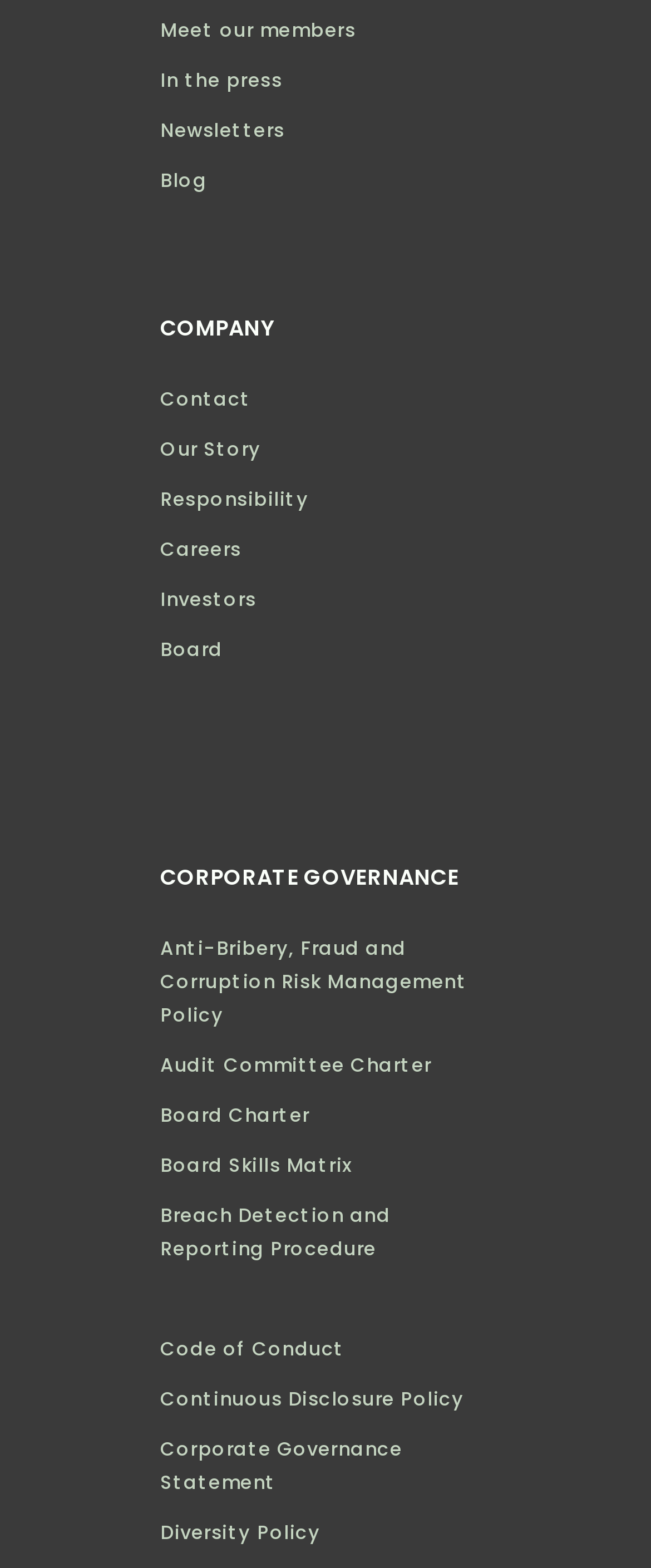How many links are related to policies under the 'CORPORATE GOVERNANCE' heading?
Please use the image to deliver a detailed and complete answer.

Under the 'CORPORATE GOVERNANCE' heading, I counted 8 links related to policies: 'Anti-Bribery, Fraud and Corruption Risk Management Policy', 'Audit Committee Charter', 'Board Charter', 'Board Skills Matrix', 'Breach Detection and Reporting Procedure', 'Code of Conduct', 'Continuous Disclosure Policy', and 'Corporate Governance Statement'.